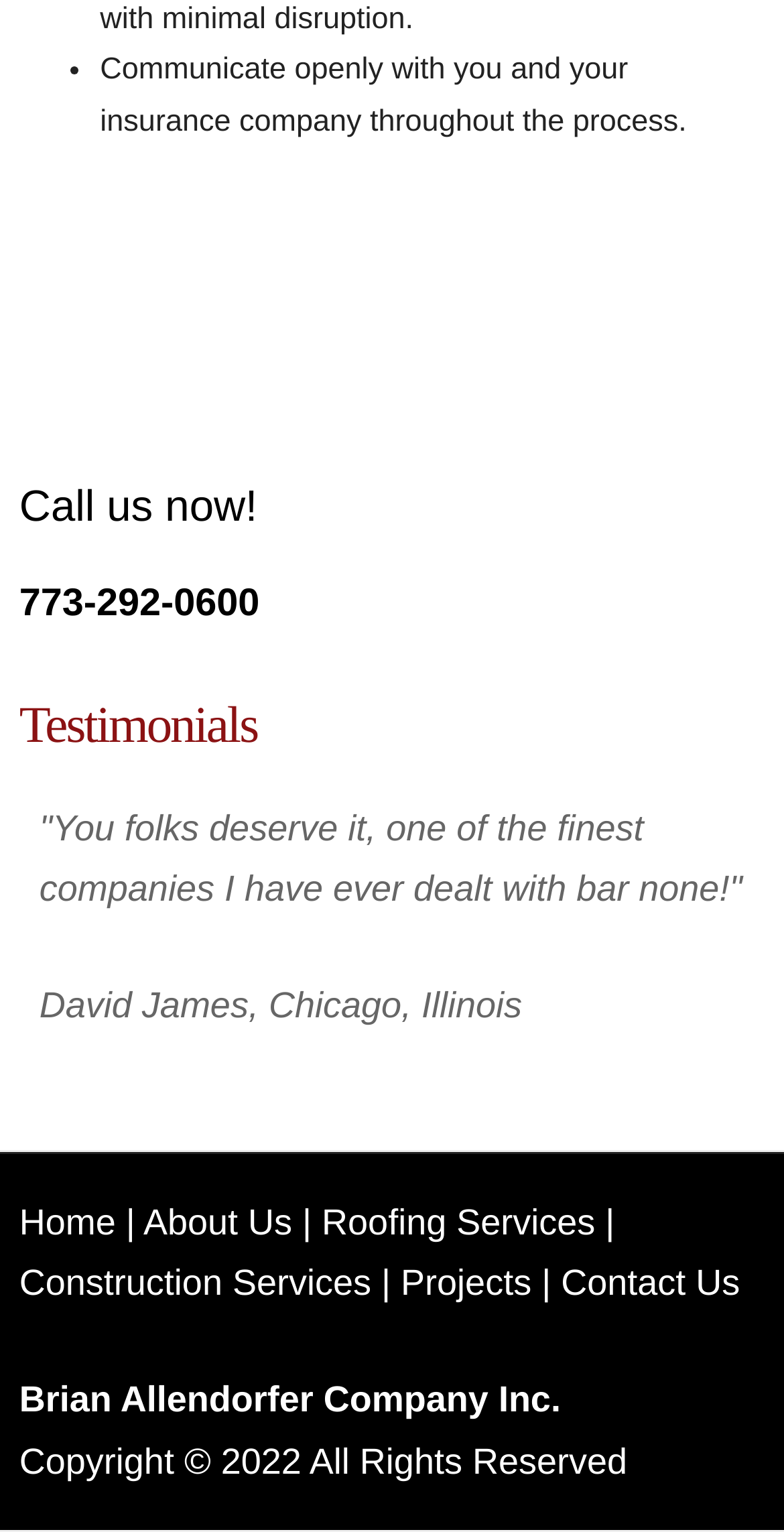Locate the bounding box coordinates of the UI element described by: "Projects". The bounding box coordinates should consist of four float numbers between 0 and 1, i.e., [left, top, right, bottom].

[0.511, 0.825, 0.678, 0.851]